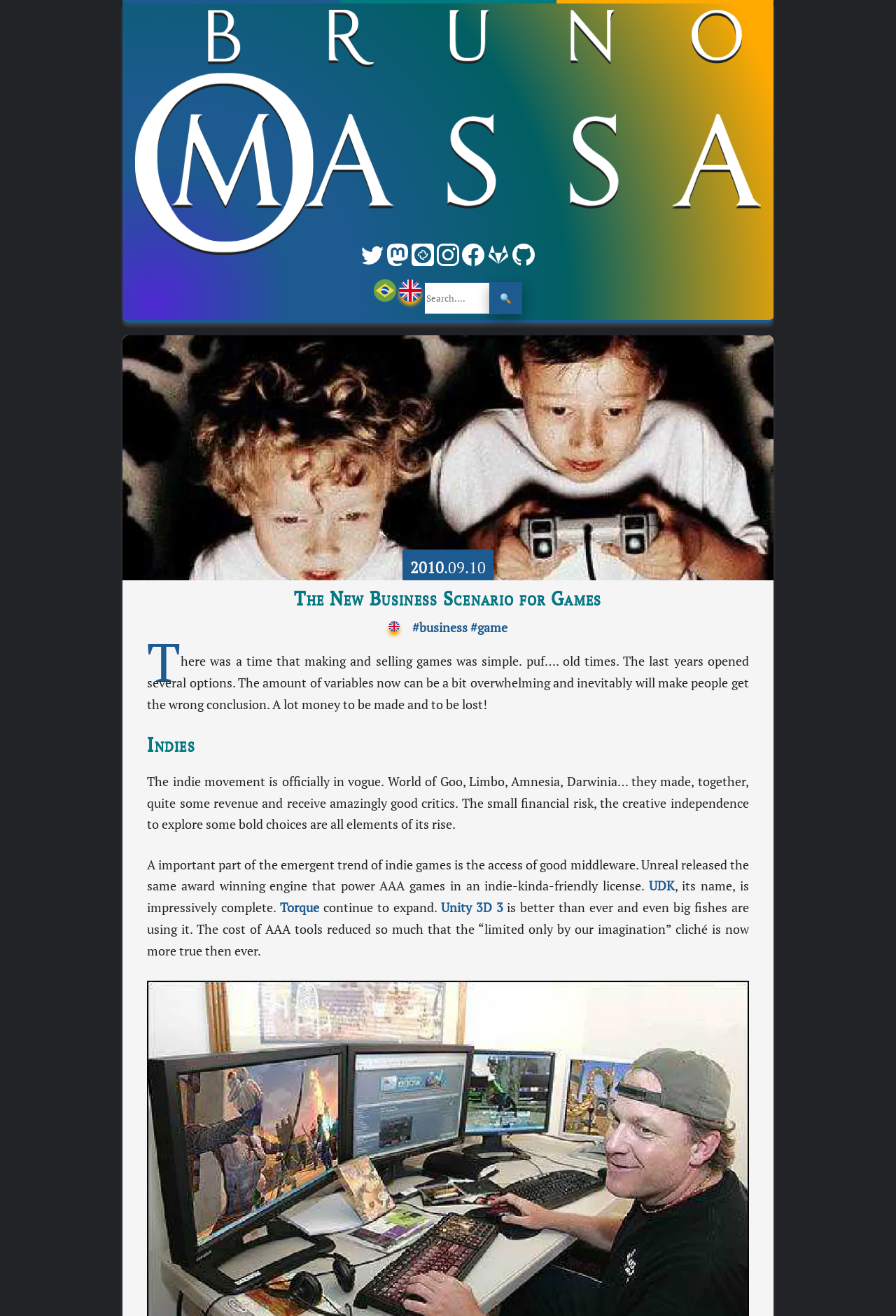Kindly determine the bounding box coordinates for the clickable area to achieve the given instruction: "Learn more about Unity 3D 3".

[0.492, 0.684, 0.561, 0.696]